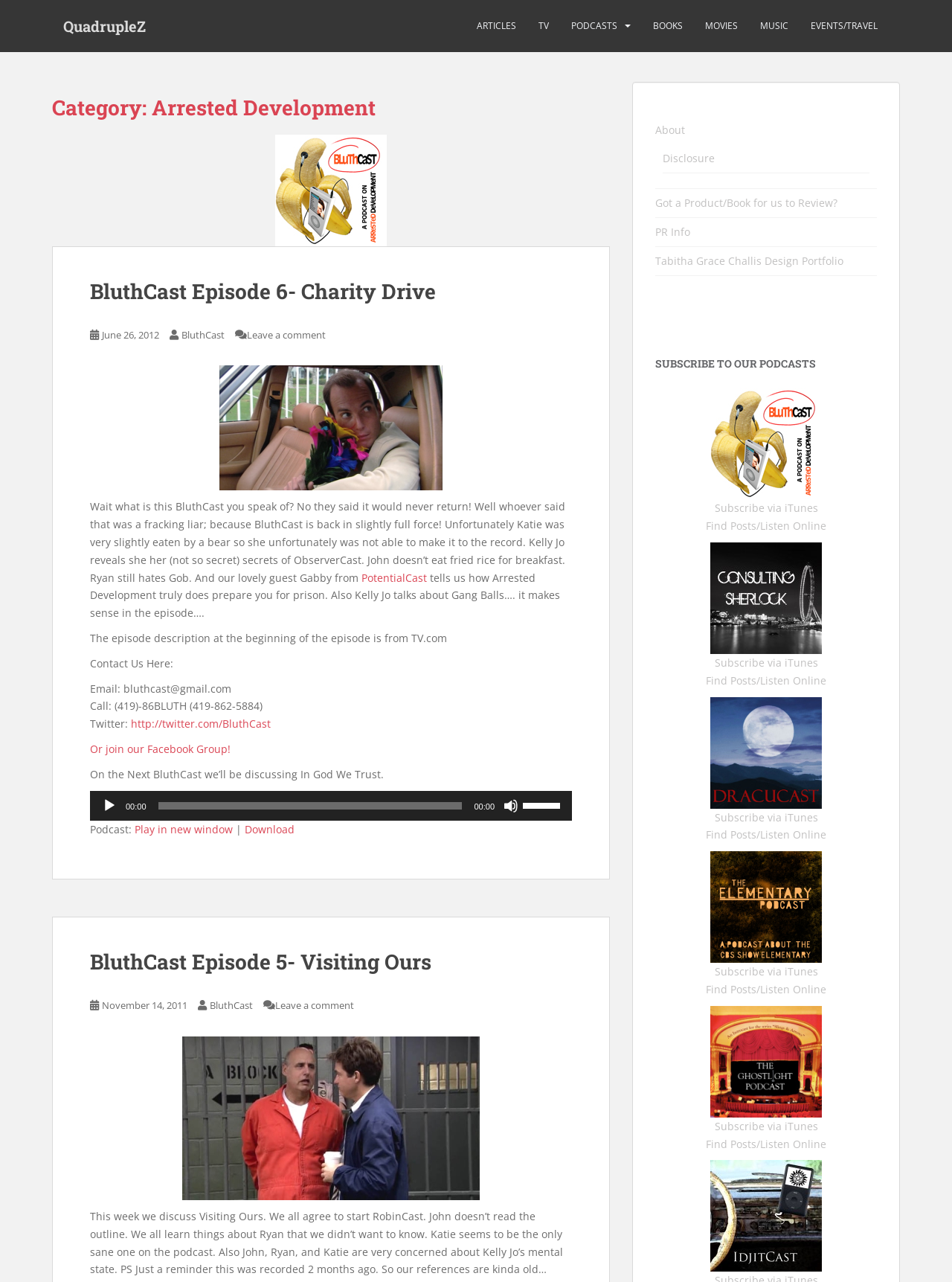Can you determine the bounding box coordinates of the area that needs to be clicked to fulfill the following instruction: "Read the 'BluthCast Episode 6- Charity Drive' article"?

[0.055, 0.105, 0.641, 0.192]